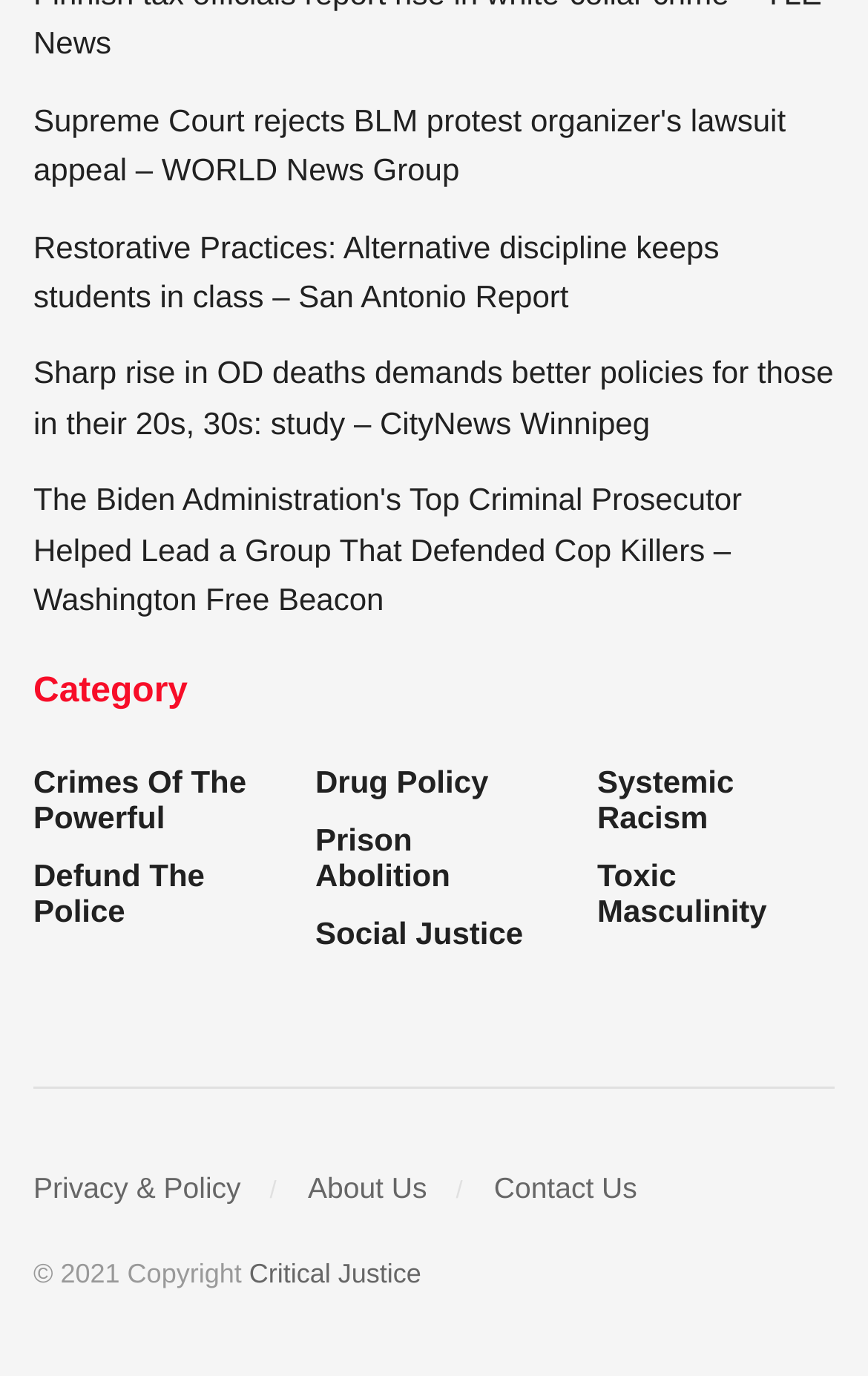What is the copyright year?
Give a single word or phrase answer based on the content of the image.

2021